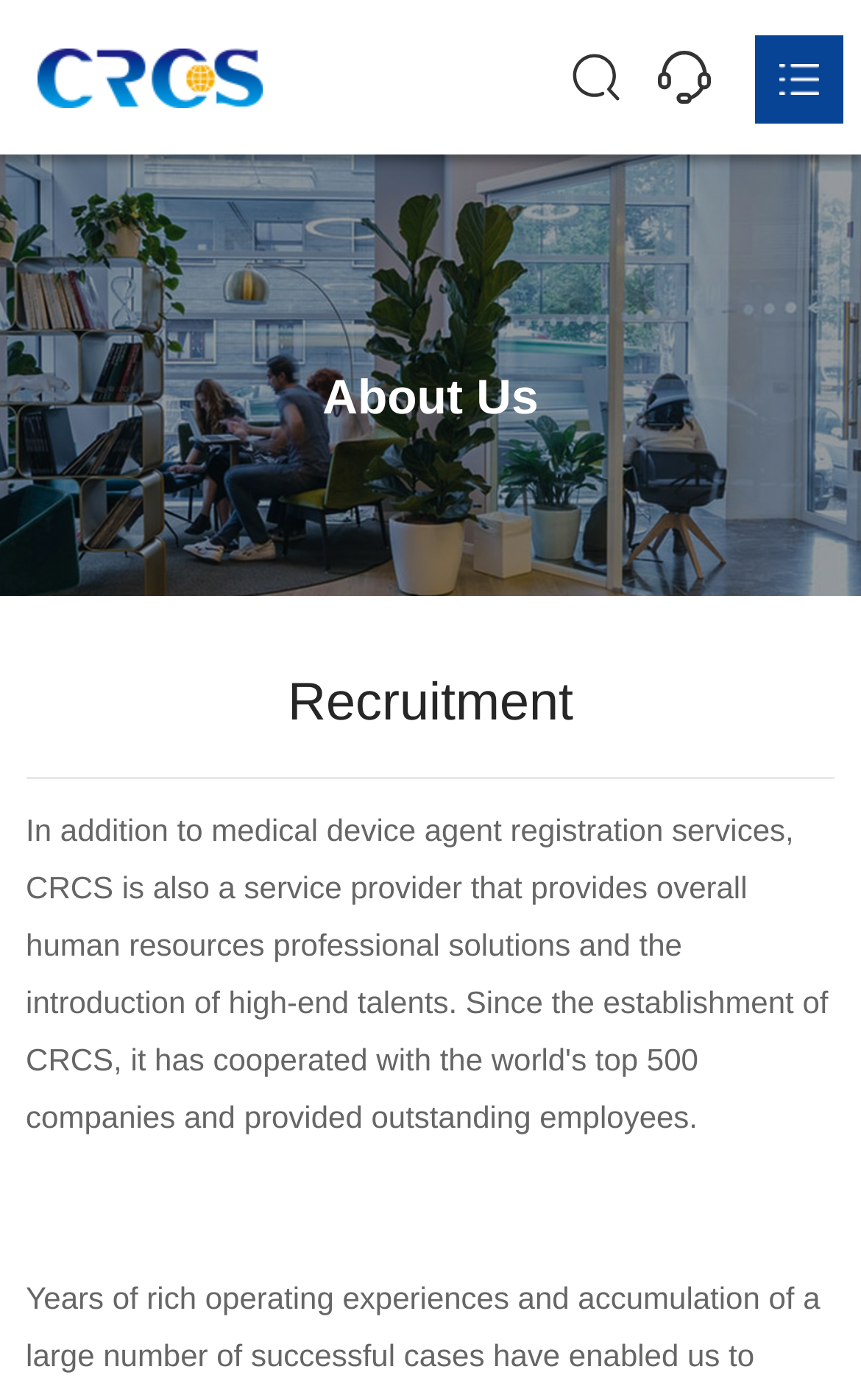Locate the bounding box coordinates of the element I should click to achieve the following instruction: "browse quotes by tags".

None